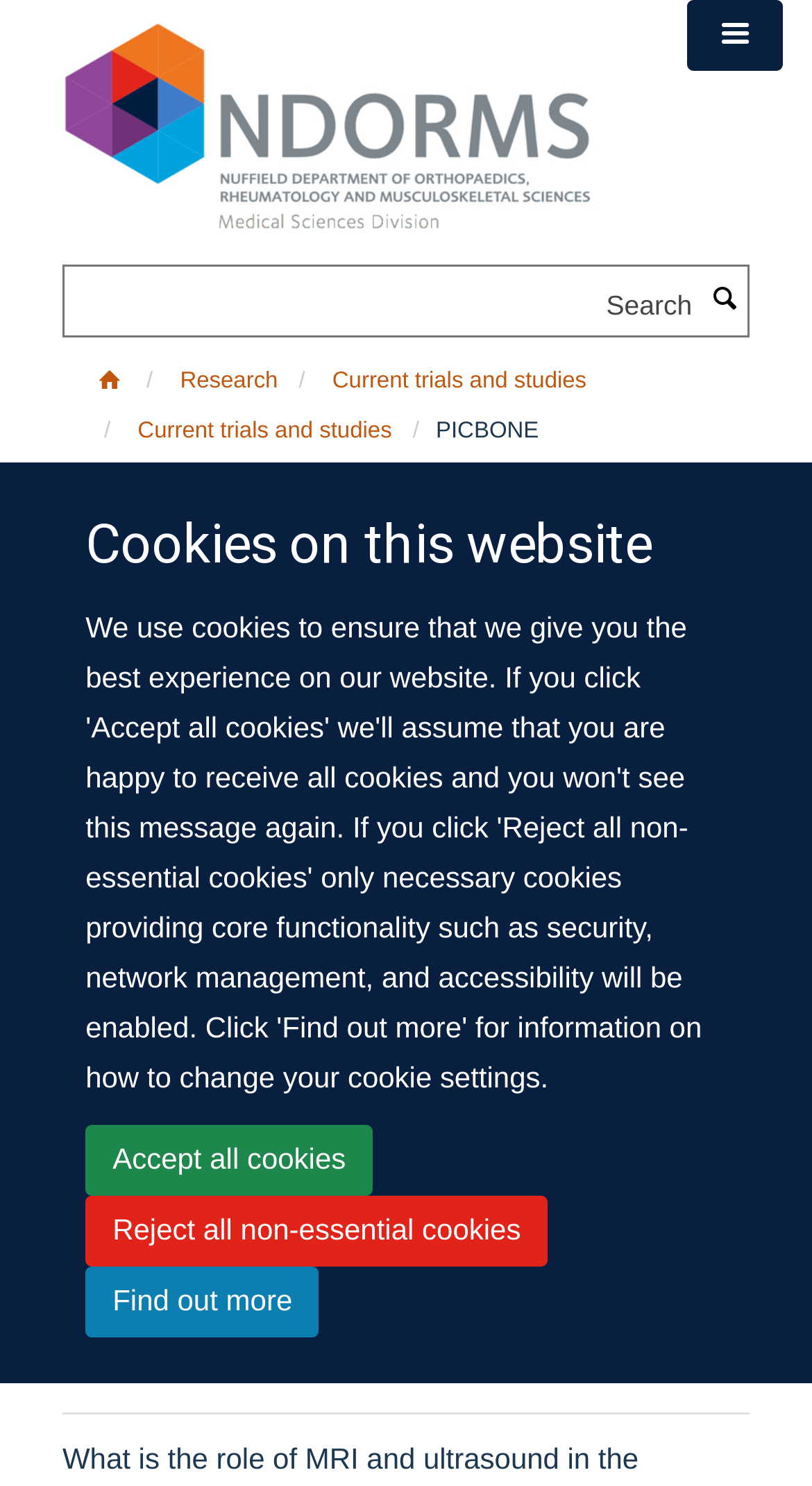Can you identify the bounding box coordinates of the clickable region needed to carry out this instruction: 'View the trial status'? The coordinates should be four float numbers within the range of 0 to 1, stated as [left, top, right, bottom].

[0.333, 0.62, 0.864, 0.642]